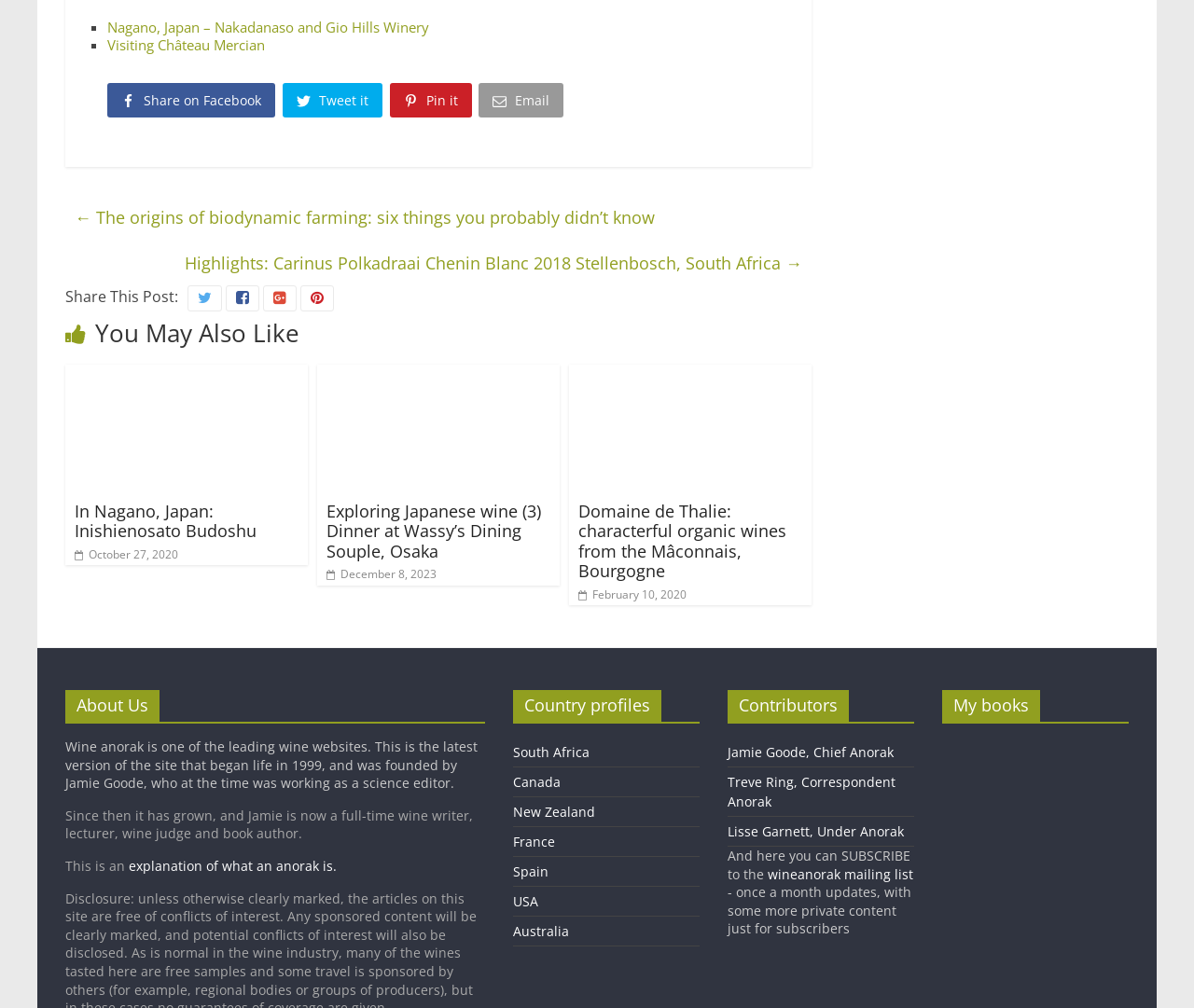Please specify the bounding box coordinates of the element that should be clicked to execute the given instruction: 'Visit Nagano, Japan – Nakadanaso and Gio Hills Winery'. Ensure the coordinates are four float numbers between 0 and 1, expressed as [left, top, right, bottom].

[0.09, 0.017, 0.359, 0.036]